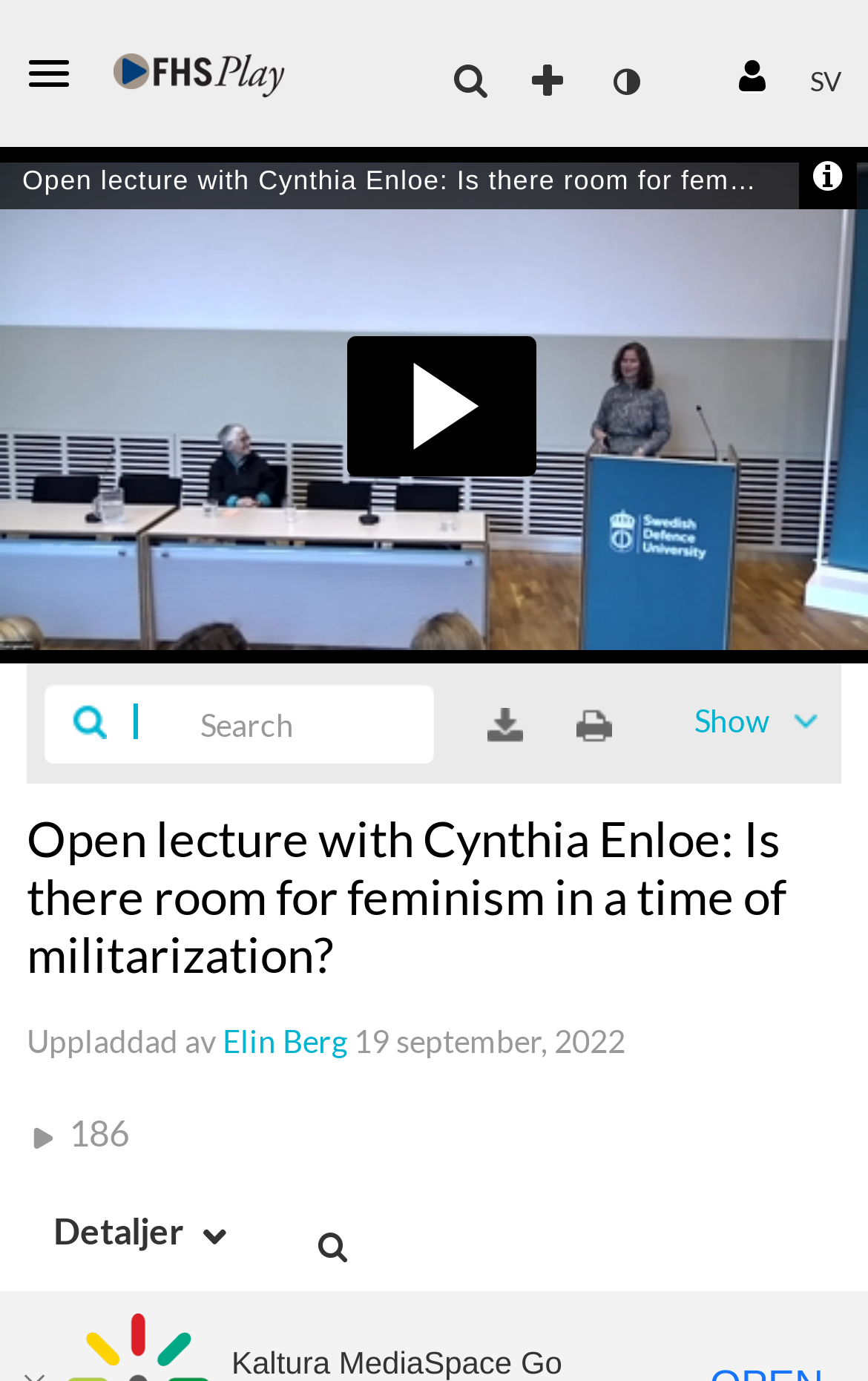Can you provide the bounding box coordinates for the element that should be clicked to implement the instruction: "Select language"?

[0.9, 0.031, 0.969, 0.089]